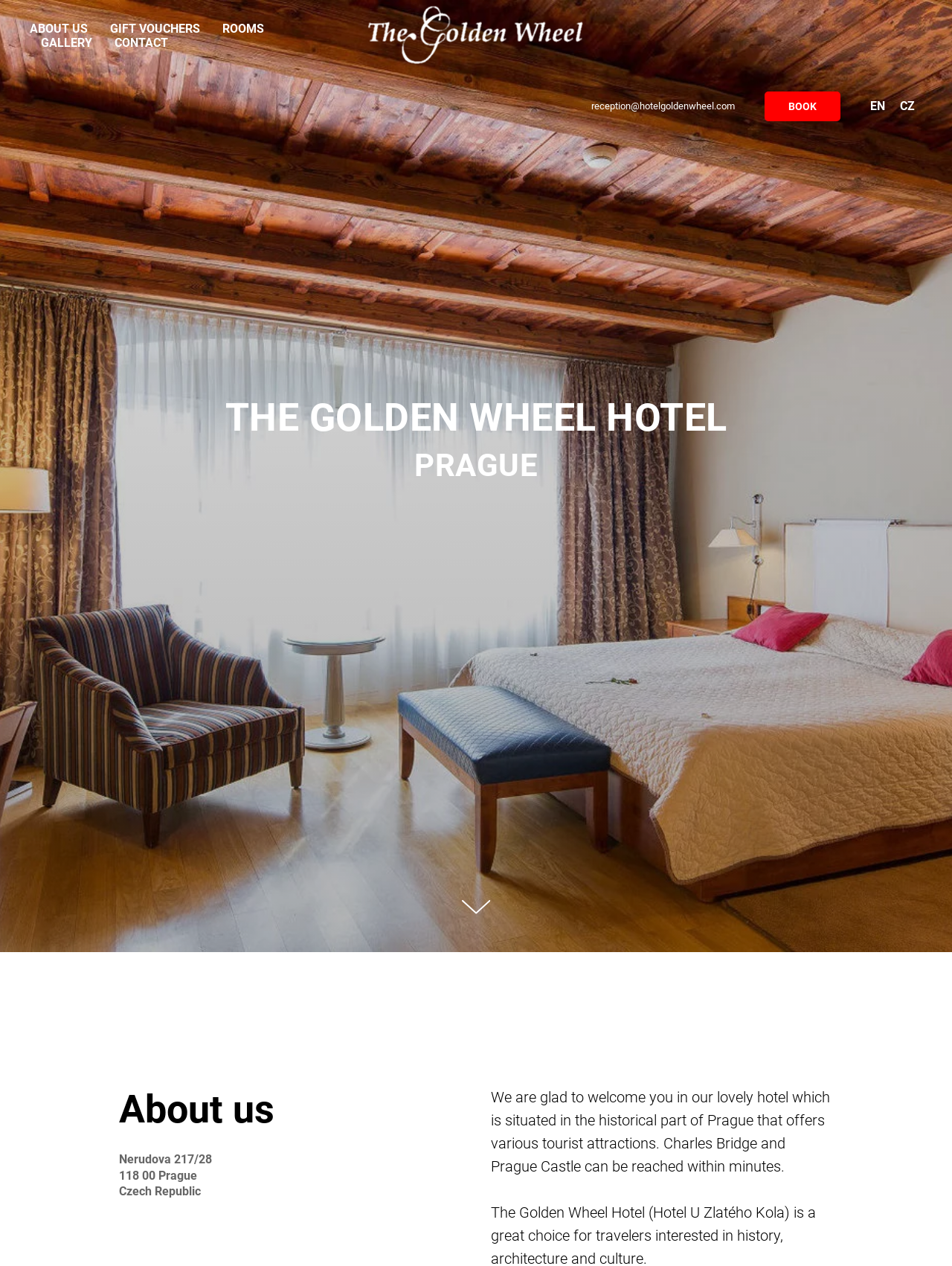What is the address of the hotel?
Using the picture, provide a one-word or short phrase answer.

Nerudova 217/28, 118 00 Prague, Czech Republic